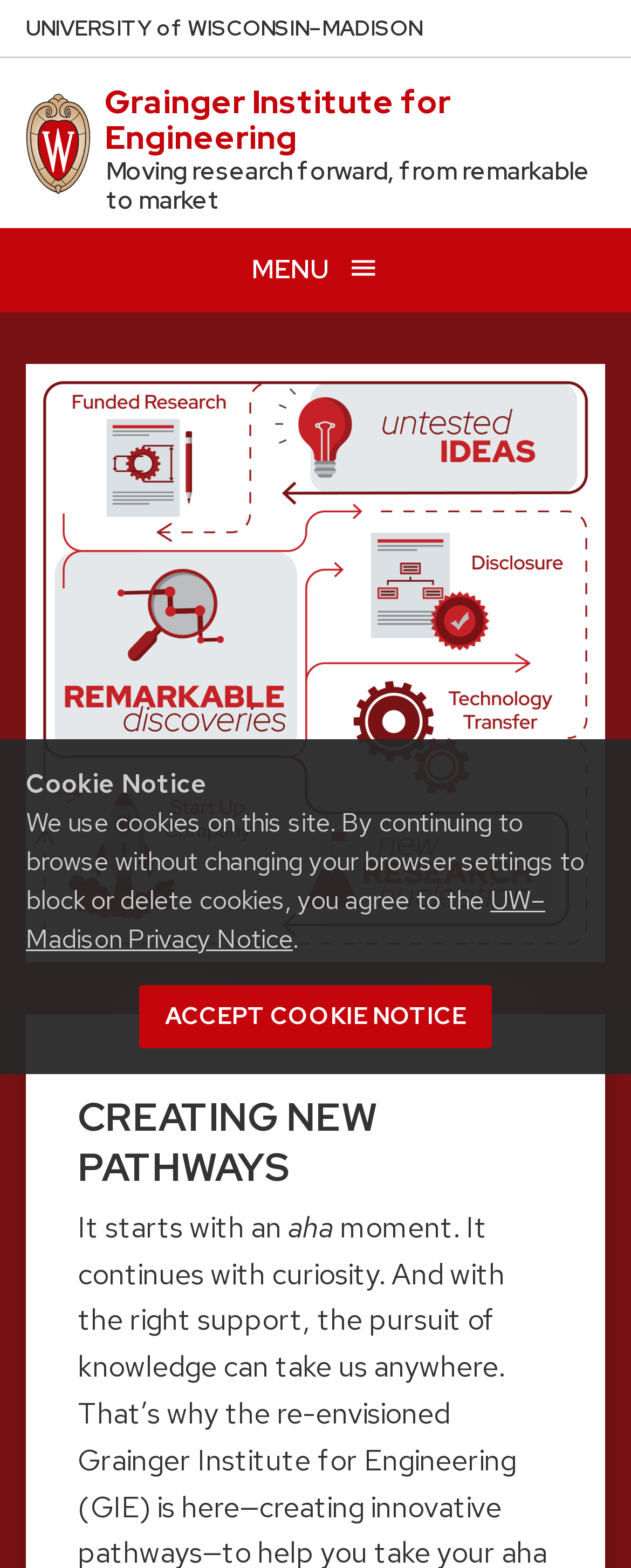Reply to the question with a single word or phrase:
What is the first step in creating new pathways?

Aha moment